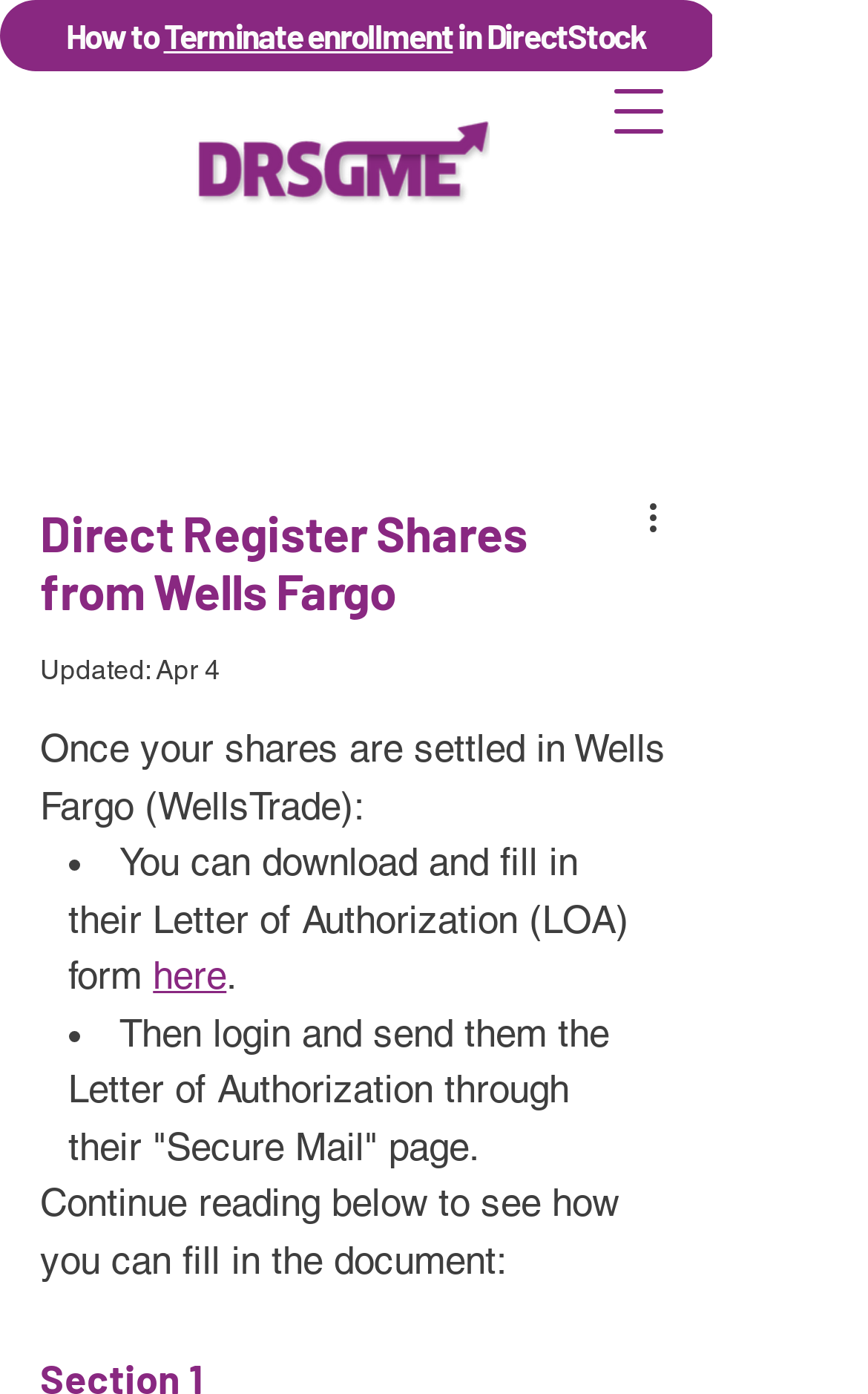What is the relationship between Wells Fargo and WellsTrade?
Answer the question with a single word or phrase derived from the image.

WellsTrade is a service of Wells Fargo